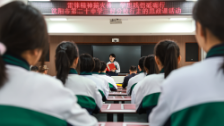Give a thorough and detailed caption for the image.

In a classroom setting, a teacher stands at the front, engaging a group of students who are seated with their backs to the camera. The students, dressed in matching white and green uniforms, focus intently on the lesson being delivered. The classroom is equipped with modern amenities, including a digital display at the front featuring red text, which likely contains important information or instructions relevant to the lecture. This scene captures a moment of learning and interaction, emphasizing the dedication of both the students and the educator in pursuit of knowledge.